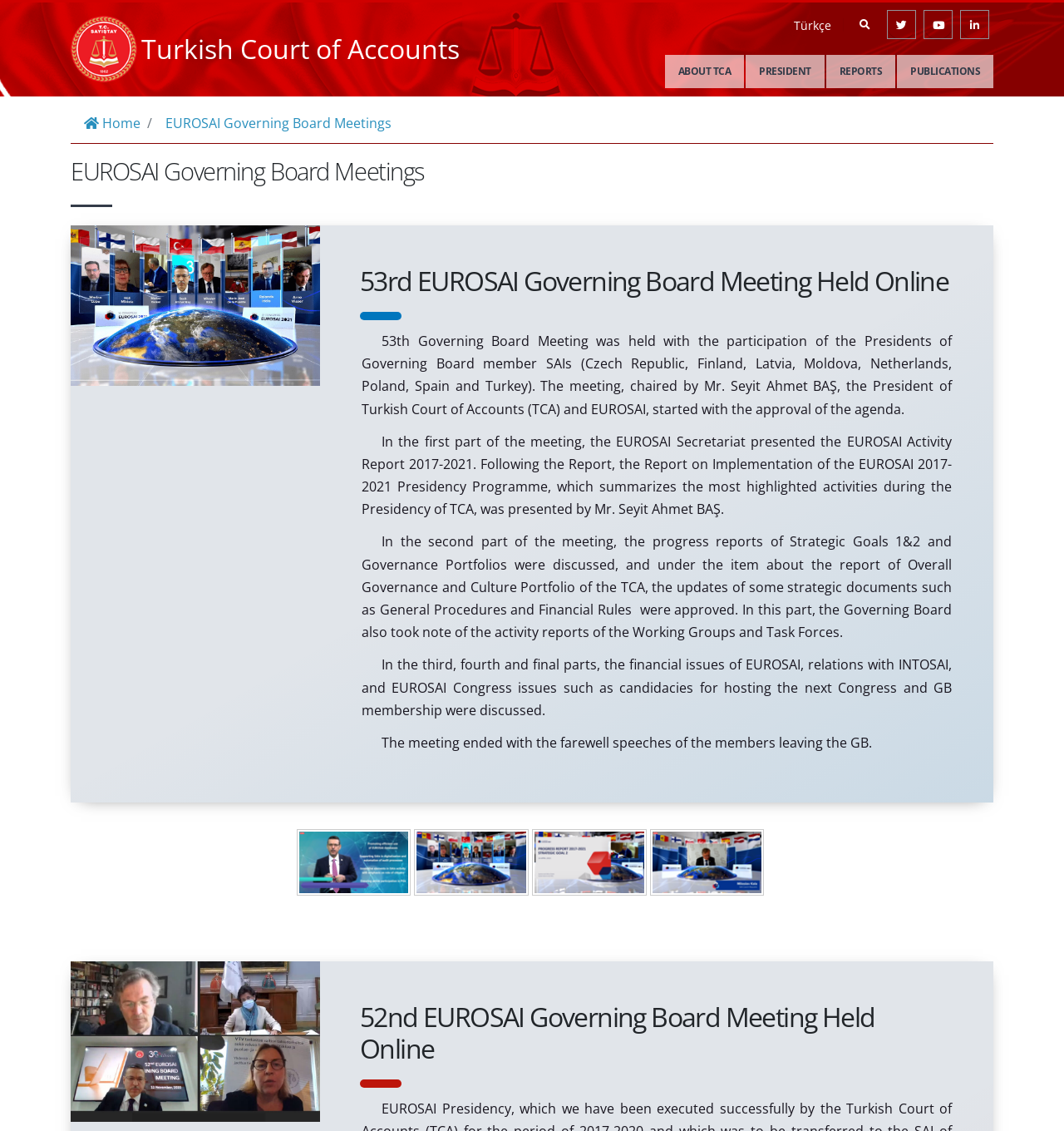Locate the bounding box coordinates of the area that needs to be clicked to fulfill the following instruction: "Click the link to Turkish Court of Accounts". The coordinates should be in the format of four float numbers between 0 and 1, namely [left, top, right, bottom].

[0.133, 0.027, 0.432, 0.059]